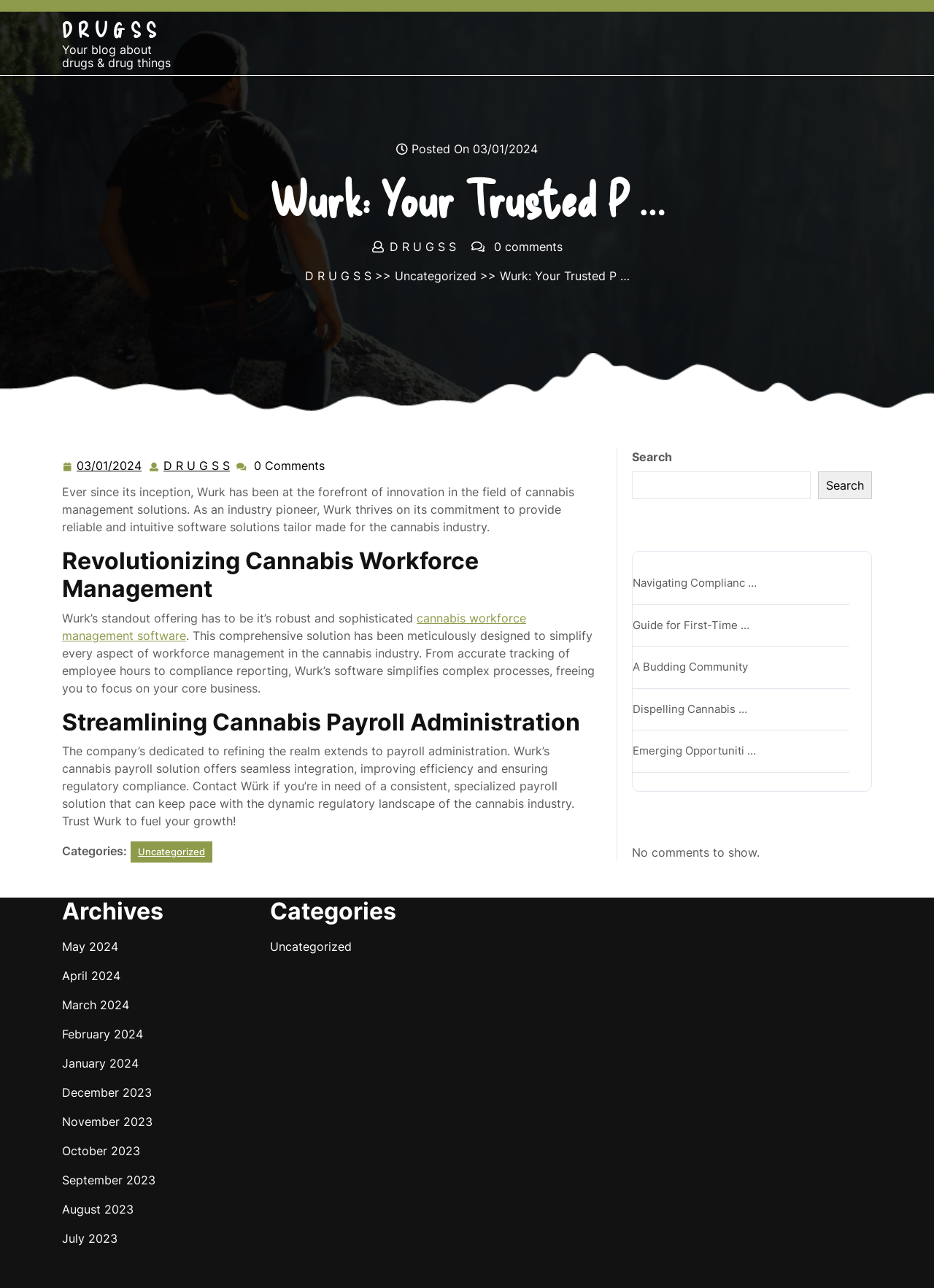Give an in-depth explanation of the webpage layout and content.

The webpage is about Wurk, a company that provides cannabis management solutions. At the top, there is a link to "D R U G S S" and a brief description of the blog, "Your blog about drugs & drug things". Below this, there is a heading that reads "Wurk: Your Trusted Partner in Cannabis Management Solutions" and a static text that says "Posted On 03/01/2024". 

On the left side, there are several sections. The first section has a heading "Revolutionizing Cannabis Workforce Management" and a paragraph of text that describes Wurk's cannabis workforce management software. Below this, there is another section with a heading "Streamlining Cannabis Payroll Administration" and a paragraph of text that describes Wurk's cannabis payroll solution.

Further down, there are sections for "Categories" and "Archives". The "Categories" section has a single link to "Uncategorized", while the "Archives" section has links to various months from May 2024 to July 2023.

On the right side, there is a search bar with a button and a heading that says "Recent Posts". Below this, there are five links to recent posts, including "Navigating Compliance in the Cannabis Industry" and "A Budding Community". Further down, there is a section for "Recent Comments" that says "No comments to show."